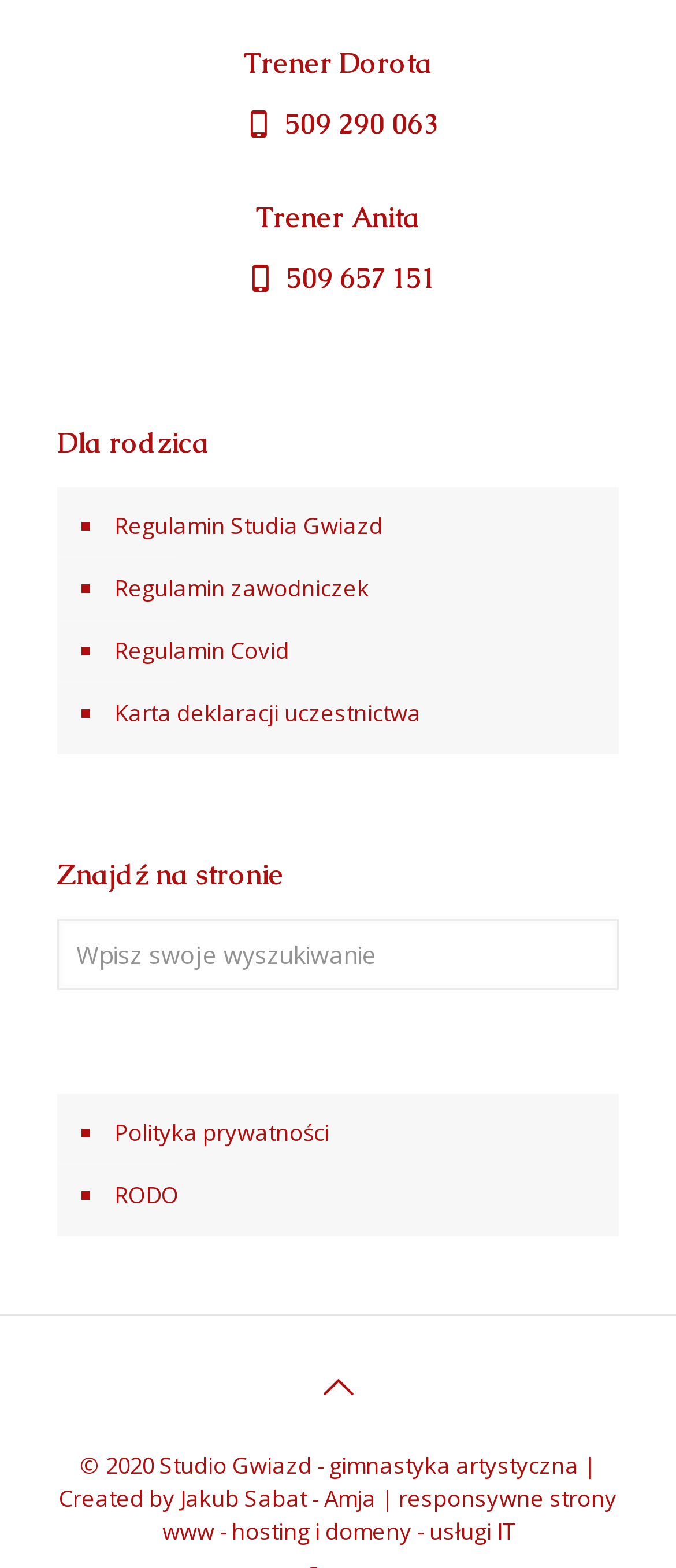Kindly provide the bounding box coordinates of the section you need to click on to fulfill the given instruction: "Search for something".

[0.085, 0.586, 0.915, 0.631]